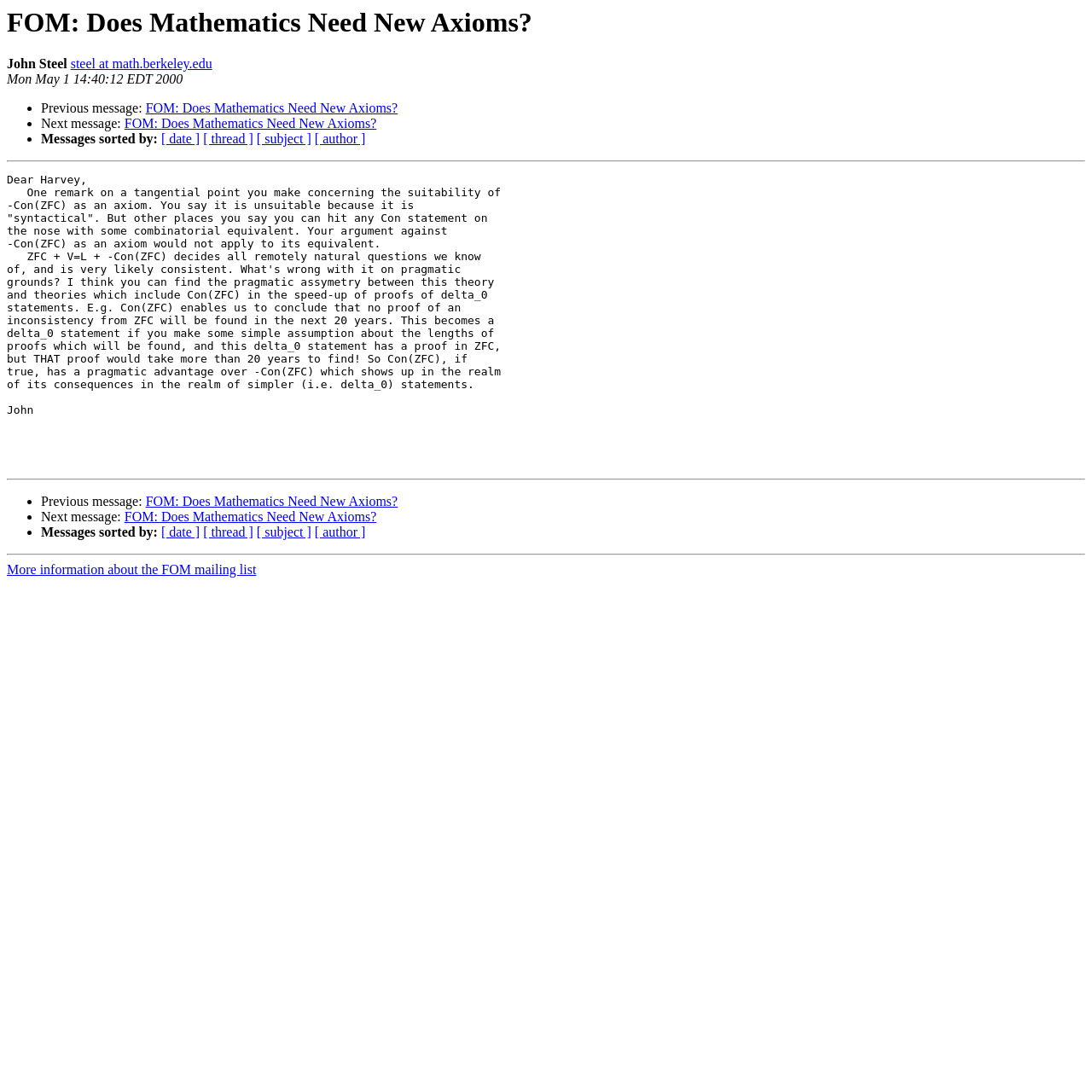Please find the main title text of this webpage.

FOM: Does Mathematics Need New Axioms?